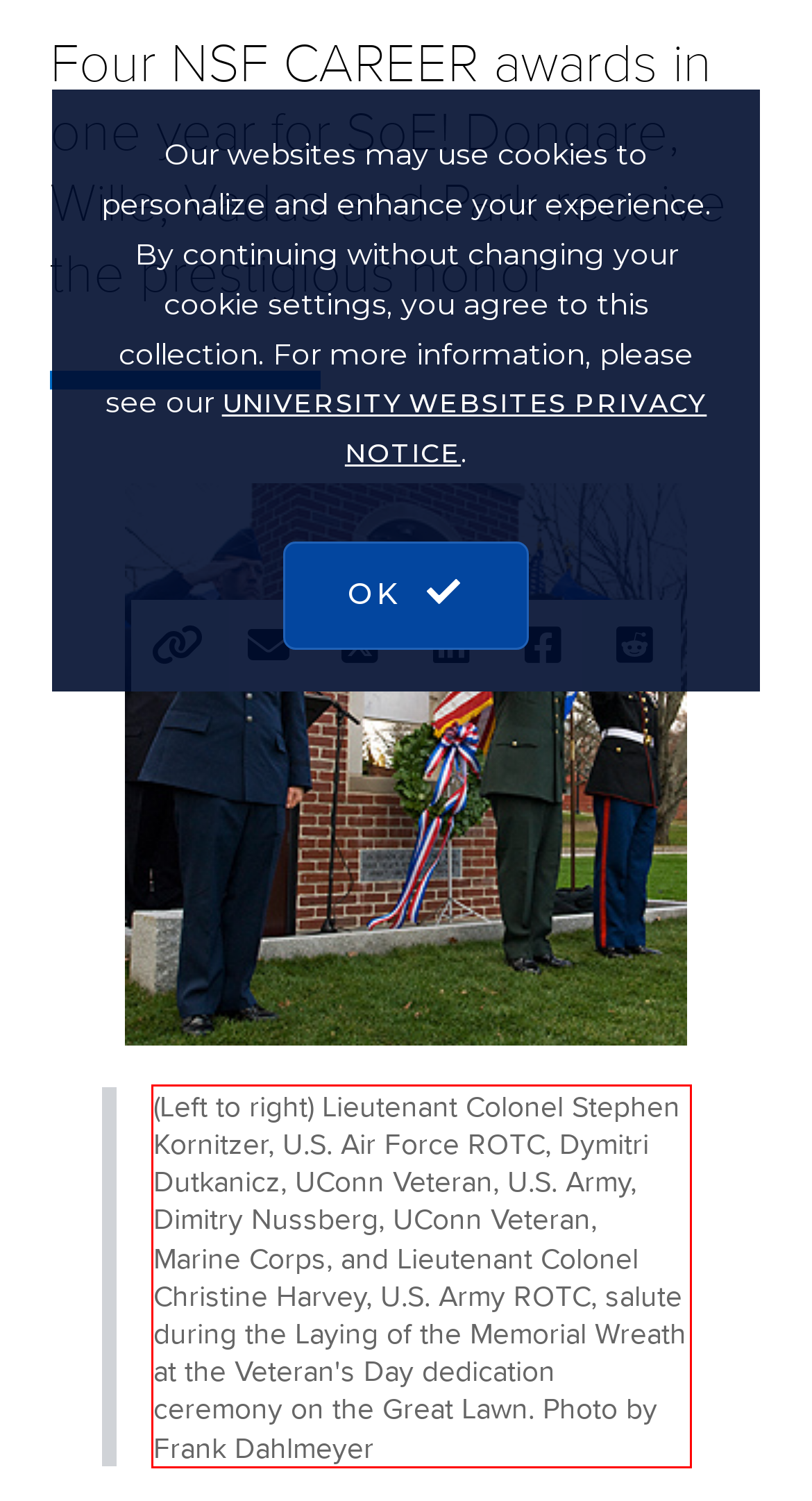Using the provided screenshot, read and generate the text content within the red-bordered area.

(Left to right) Lieutenant Colonel Stephen Kornitzer, U.S. Air Force ROTC, Dymitri Dutkanicz, UConn Veteran, U.S. Army, Dimitry Nussberg, UConn Veteran, Marine Corps, and Lieutenant Colonel Christine Harvey, U.S. Army ROTC, salute during the Laying of the Memorial Wreath at the Veteran's Day dedication ceremony on the Great Lawn. Photo by Frank Dahlmeyer